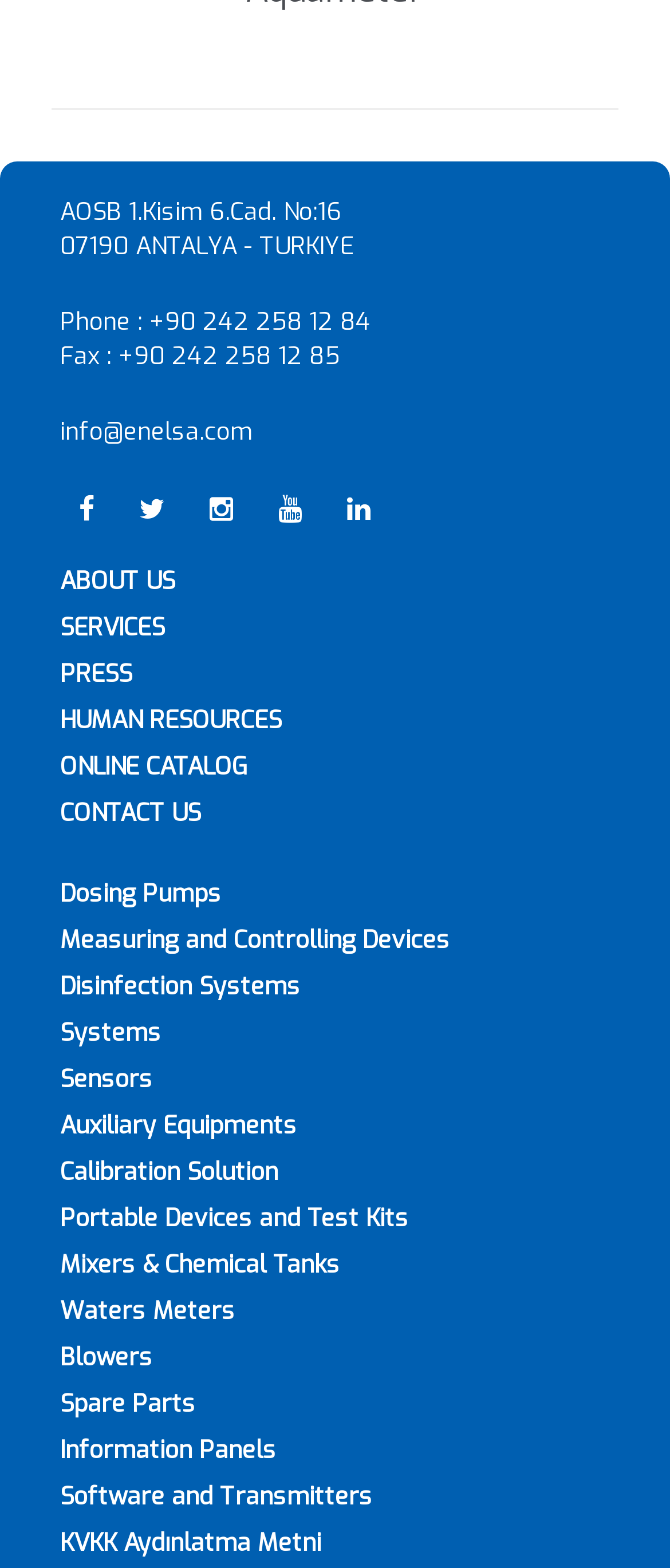Bounding box coordinates are specified in the format (top-left x, top-left y, bottom-right x, bottom-right y). All values are floating point numbers bounded between 0 and 1. Please provide the bounding box coordinate of the region this sentence describes: Gold IRA and 401k Solutions

None